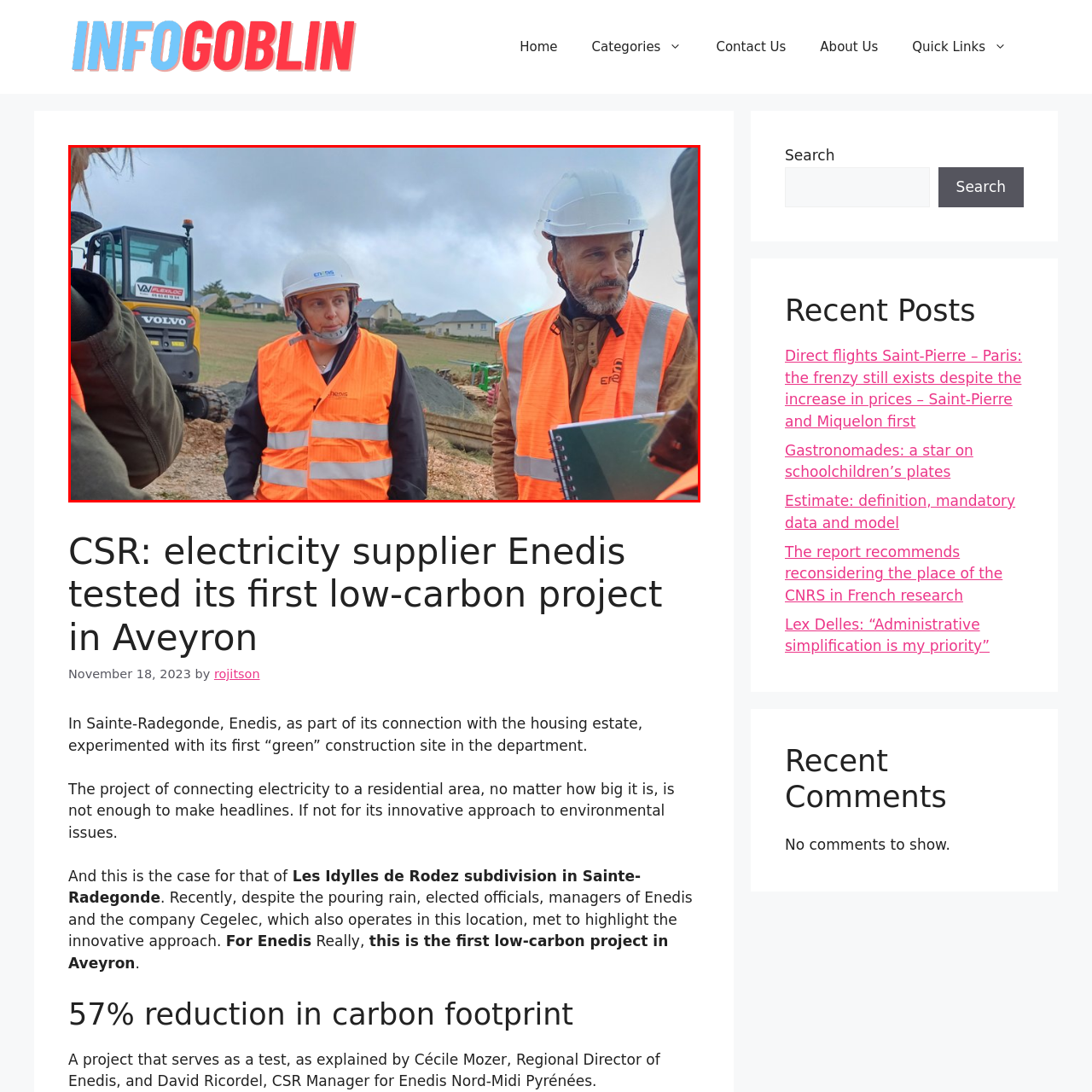What is the tone of the men's expressions?
Focus on the image highlighted within the red borders and answer with a single word or short phrase derived from the image.

Serious